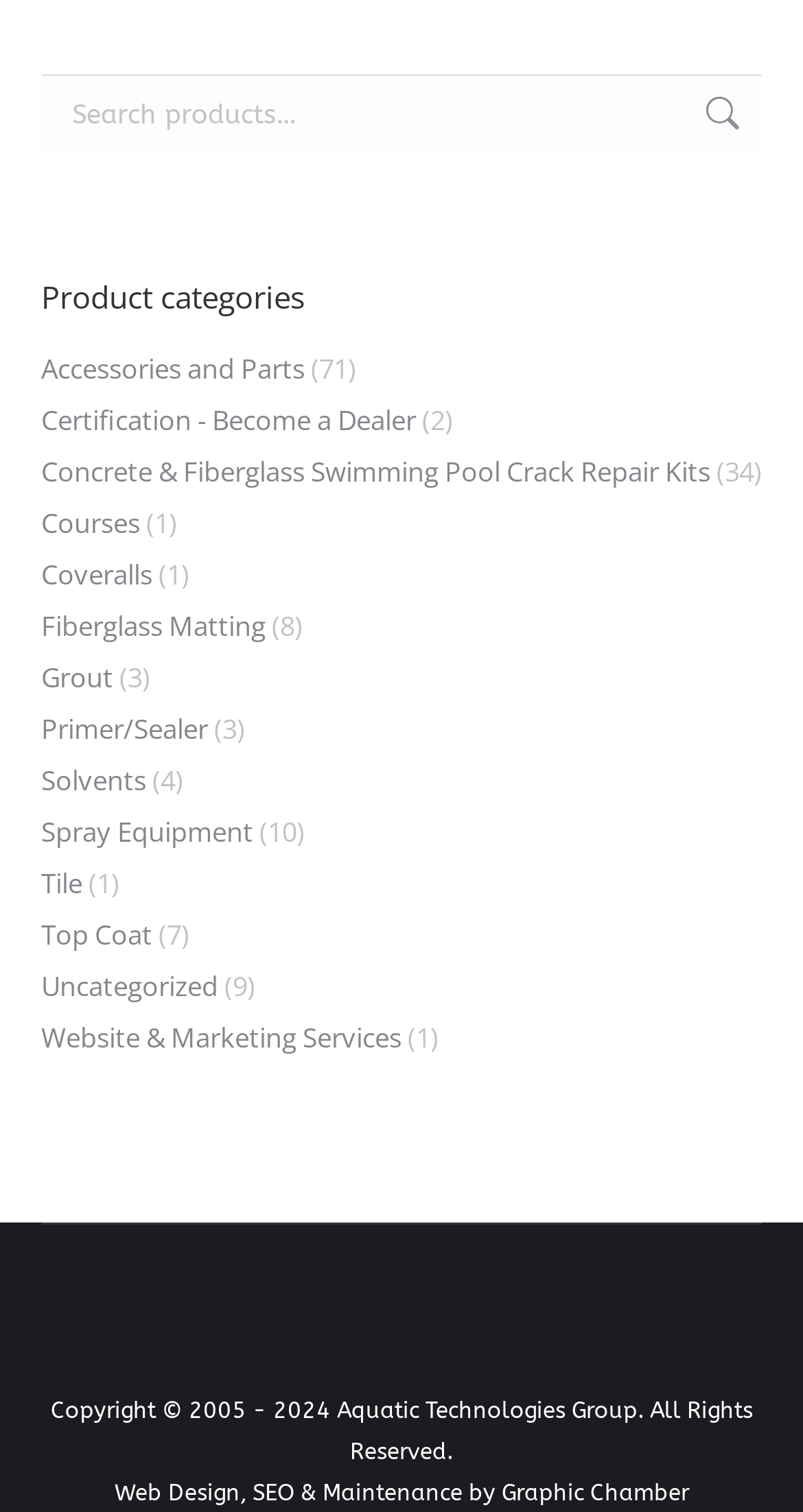Provide a brief response to the question using a single word or phrase: 
What is the name of the company?

Aquatic Technologies Group